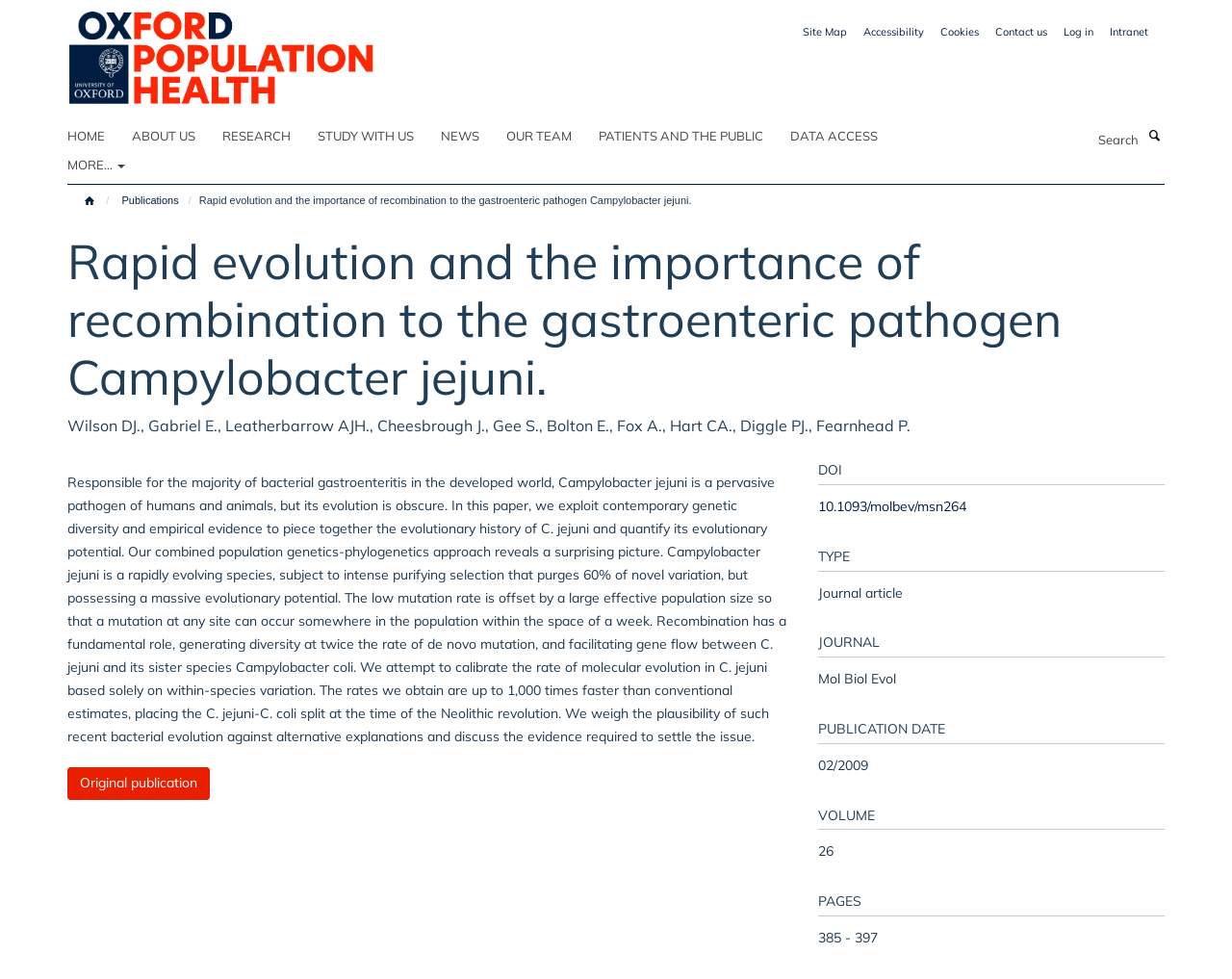Based on the image, provide a detailed and complete answer to the question: 
What is the name of the department?

I found the answer by looking at the top-left corner of the webpage, where it says 'Nuffield Department of Population Health' in a prominent font.